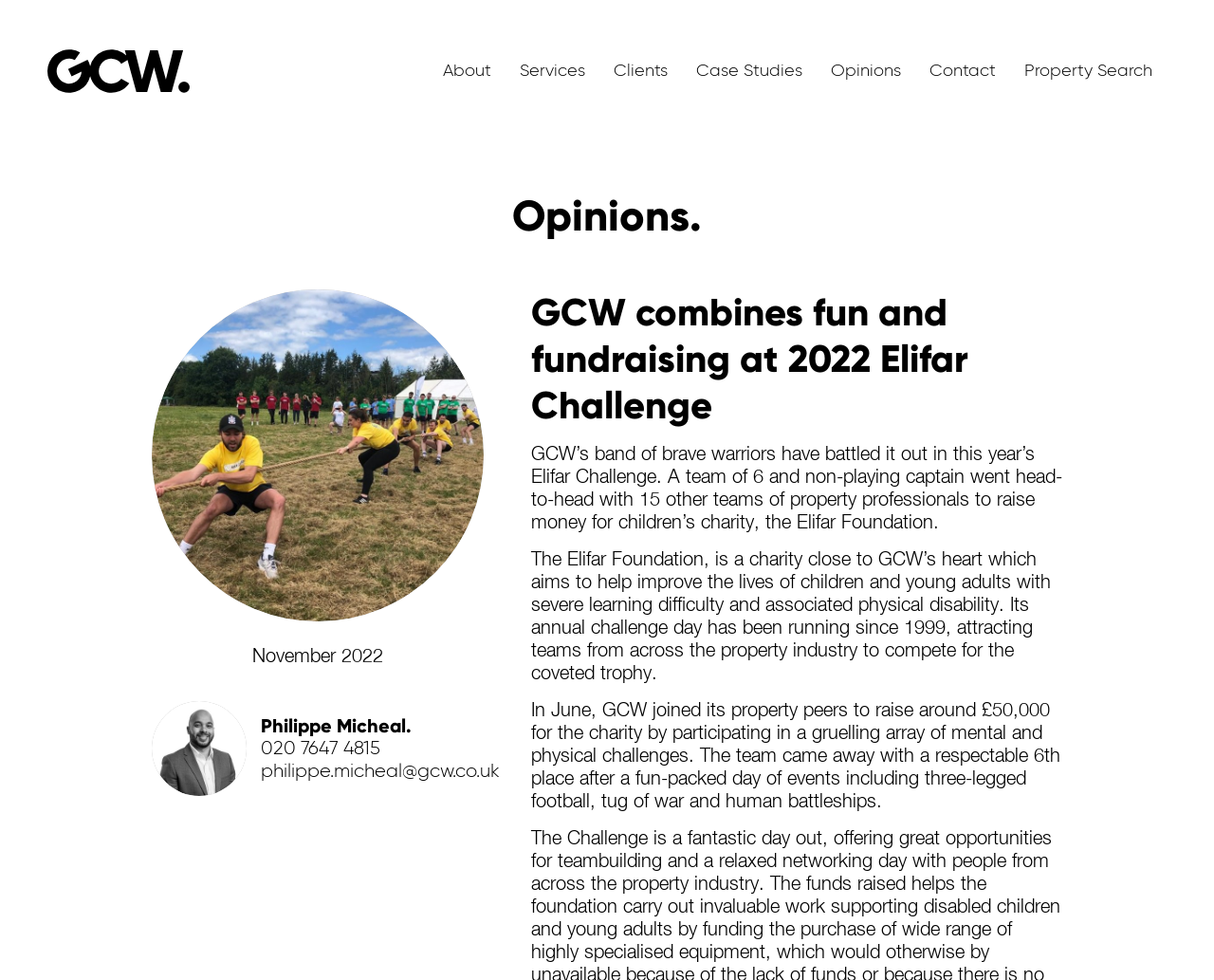Locate the bounding box coordinates of the area that needs to be clicked to fulfill the following instruction: "Learn more about GCW's services". The coordinates should be in the format of four float numbers between 0 and 1, namely [left, top, right, bottom].

[0.416, 0.047, 0.494, 0.098]